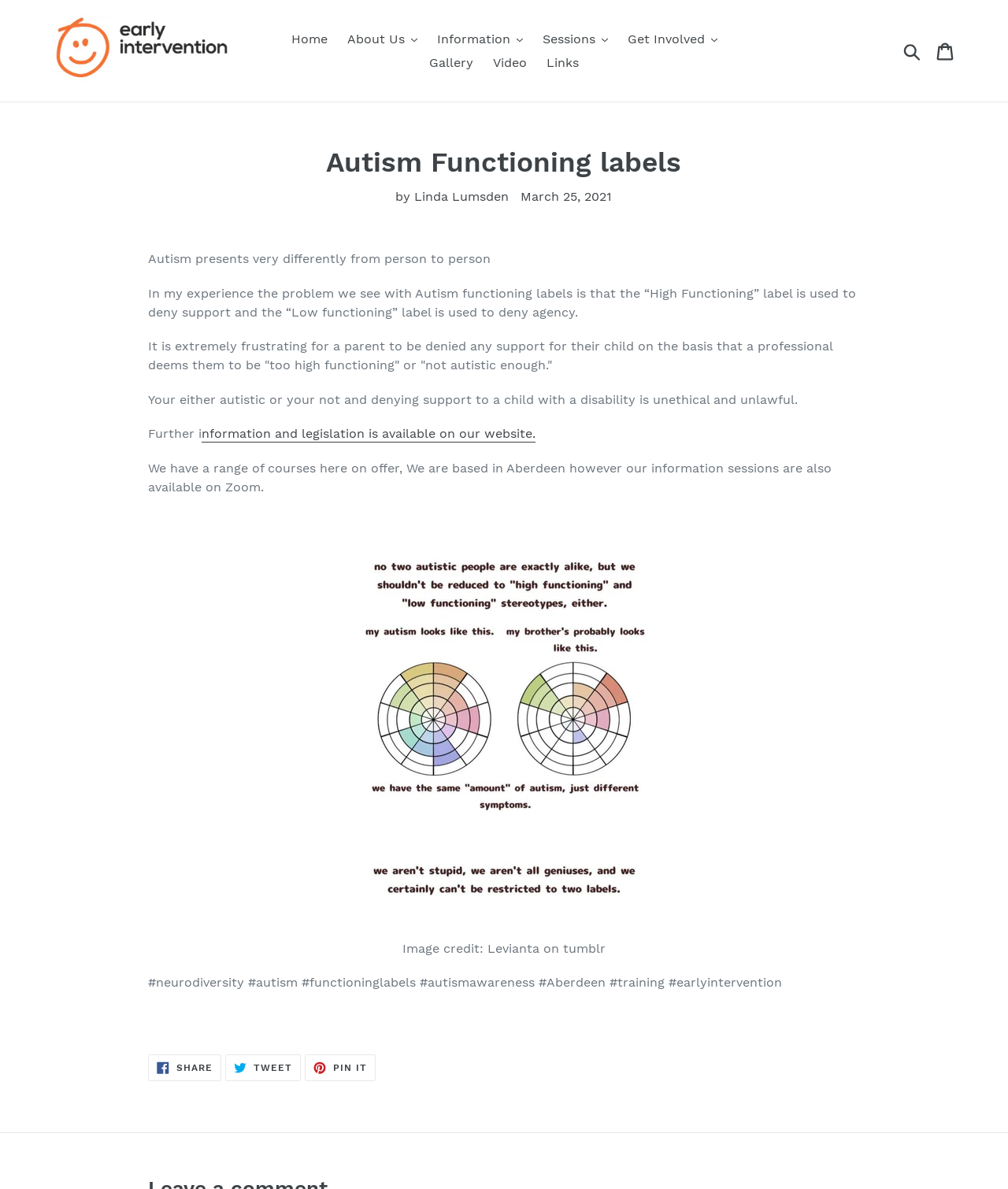Determine the bounding box coordinates of the clickable area required to perform the following instruction: "Donate now". The coordinates should be represented as four float numbers between 0 and 1: [left, top, right, bottom].

None